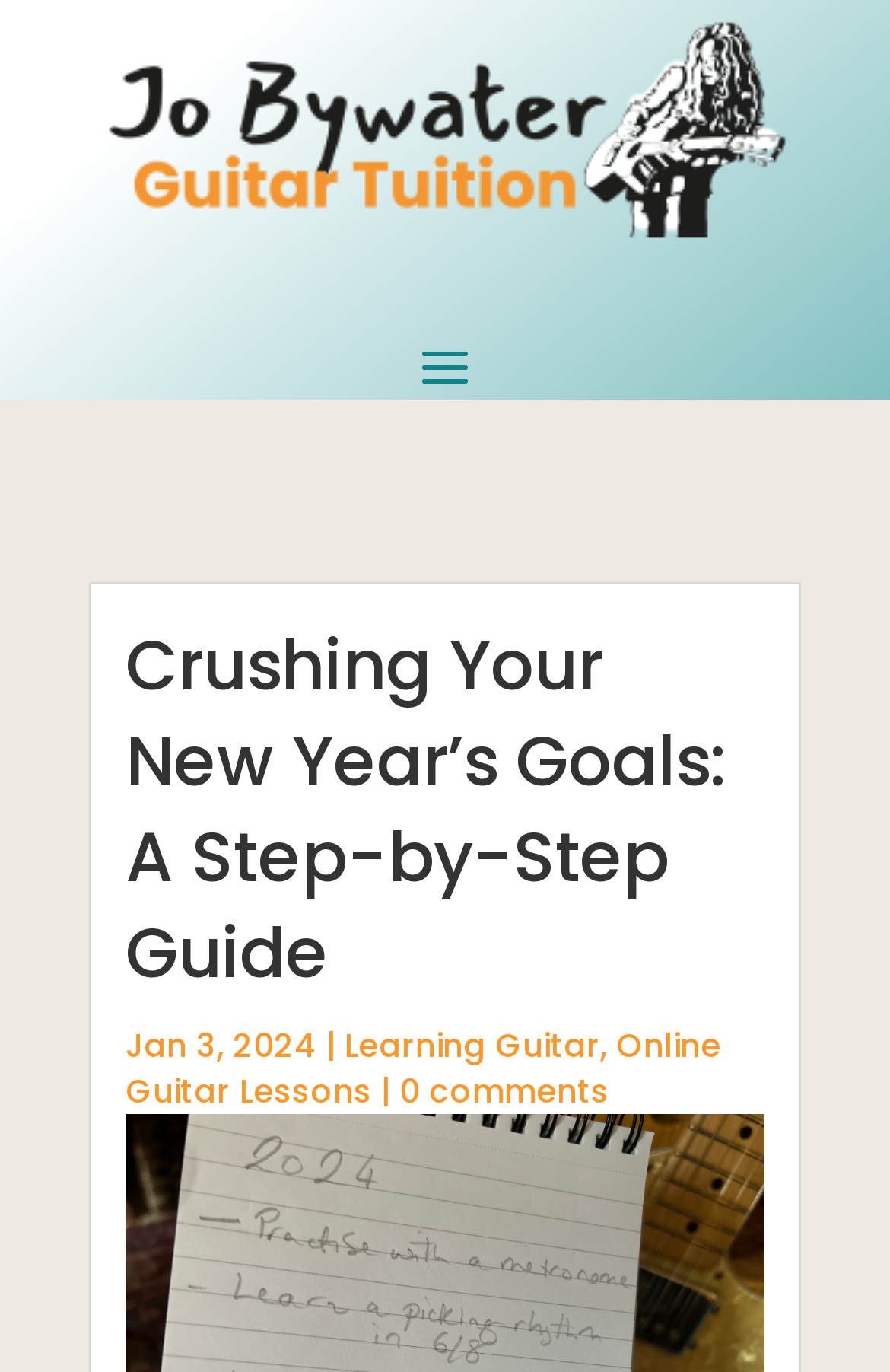Please find the main title text of this webpage.

Crushing Your New Year’s Goals: A Step-by-Step Guide